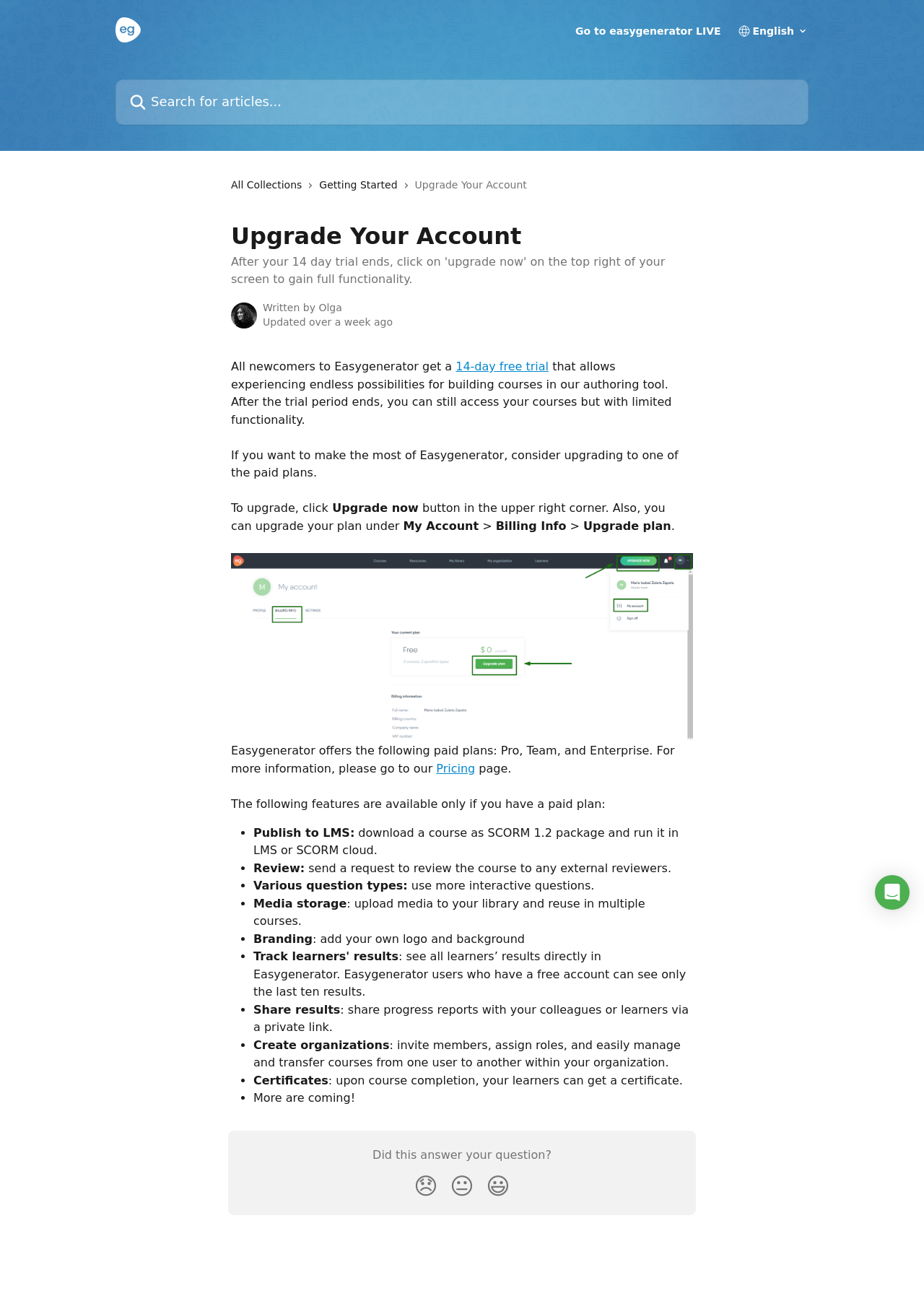Kindly determine the bounding box coordinates for the clickable area to achieve the given instruction: "Go to 'Pricing' page".

[0.472, 0.588, 0.514, 0.598]